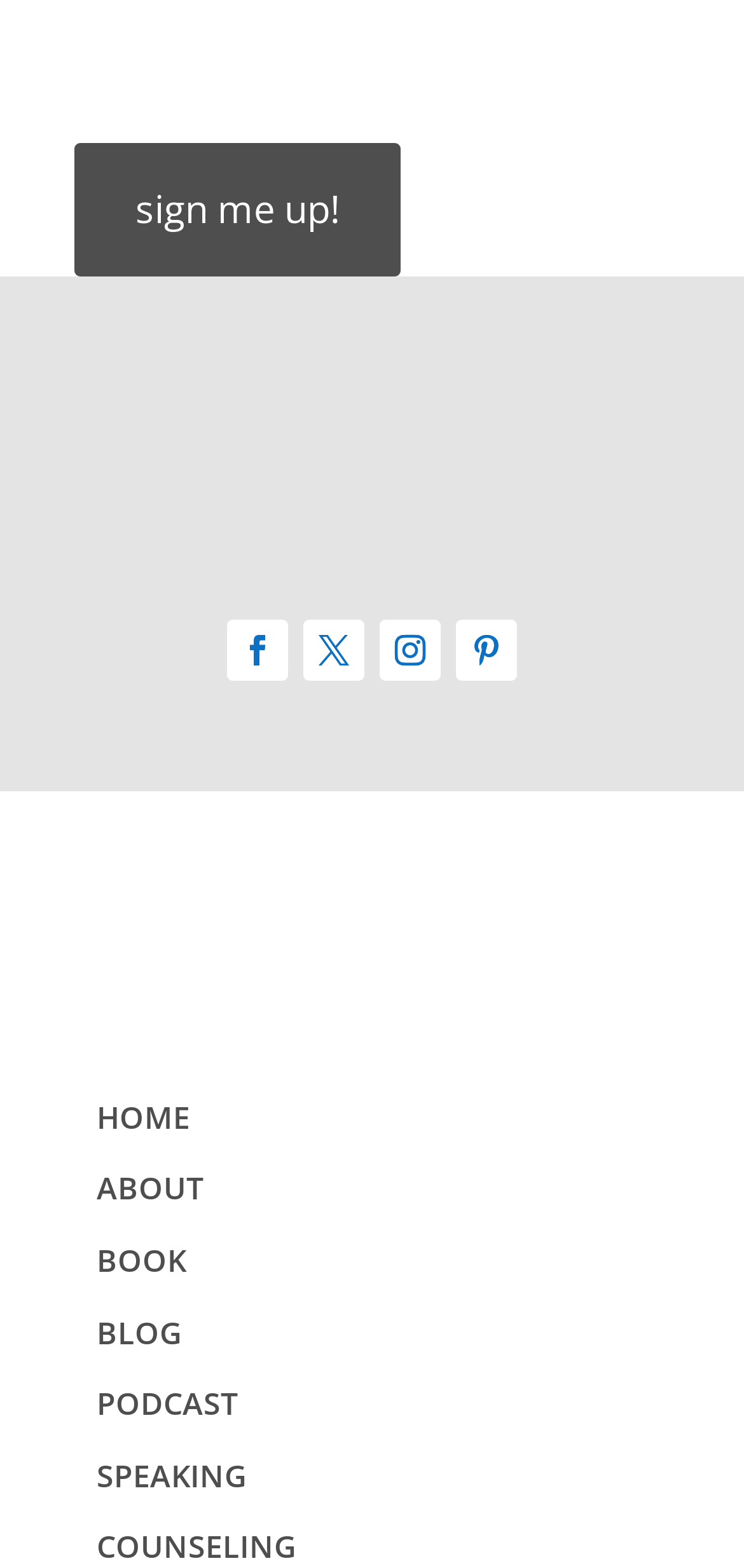Please locate the bounding box coordinates of the element's region that needs to be clicked to follow the instruction: "Click on 'HOME'". The bounding box coordinates should be provided as four float numbers between 0 and 1, i.e., [left, top, right, bottom].

[0.13, 0.699, 0.256, 0.726]